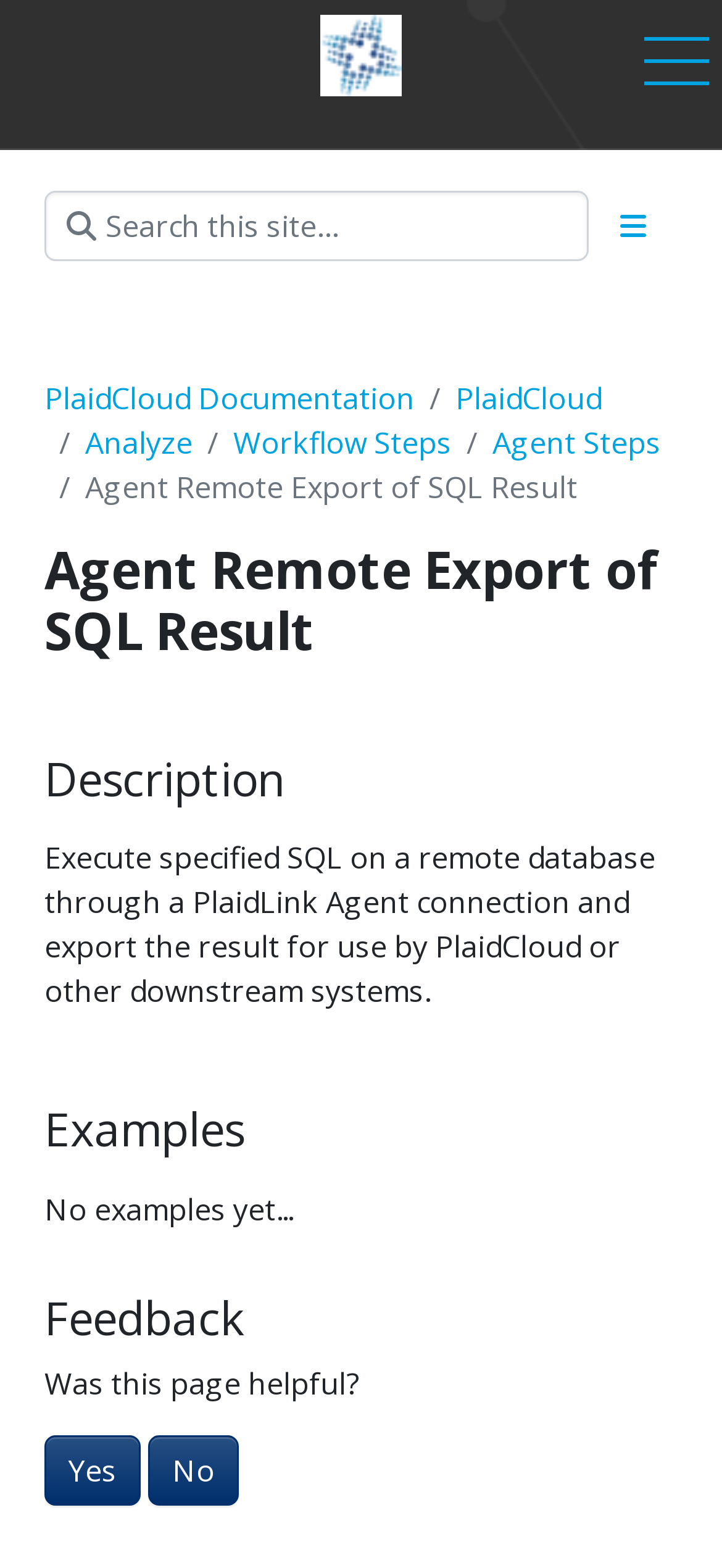Kindly determine the bounding box coordinates for the clickable area to achieve the given instruction: "Click on Yes".

[0.062, 0.915, 0.195, 0.96]